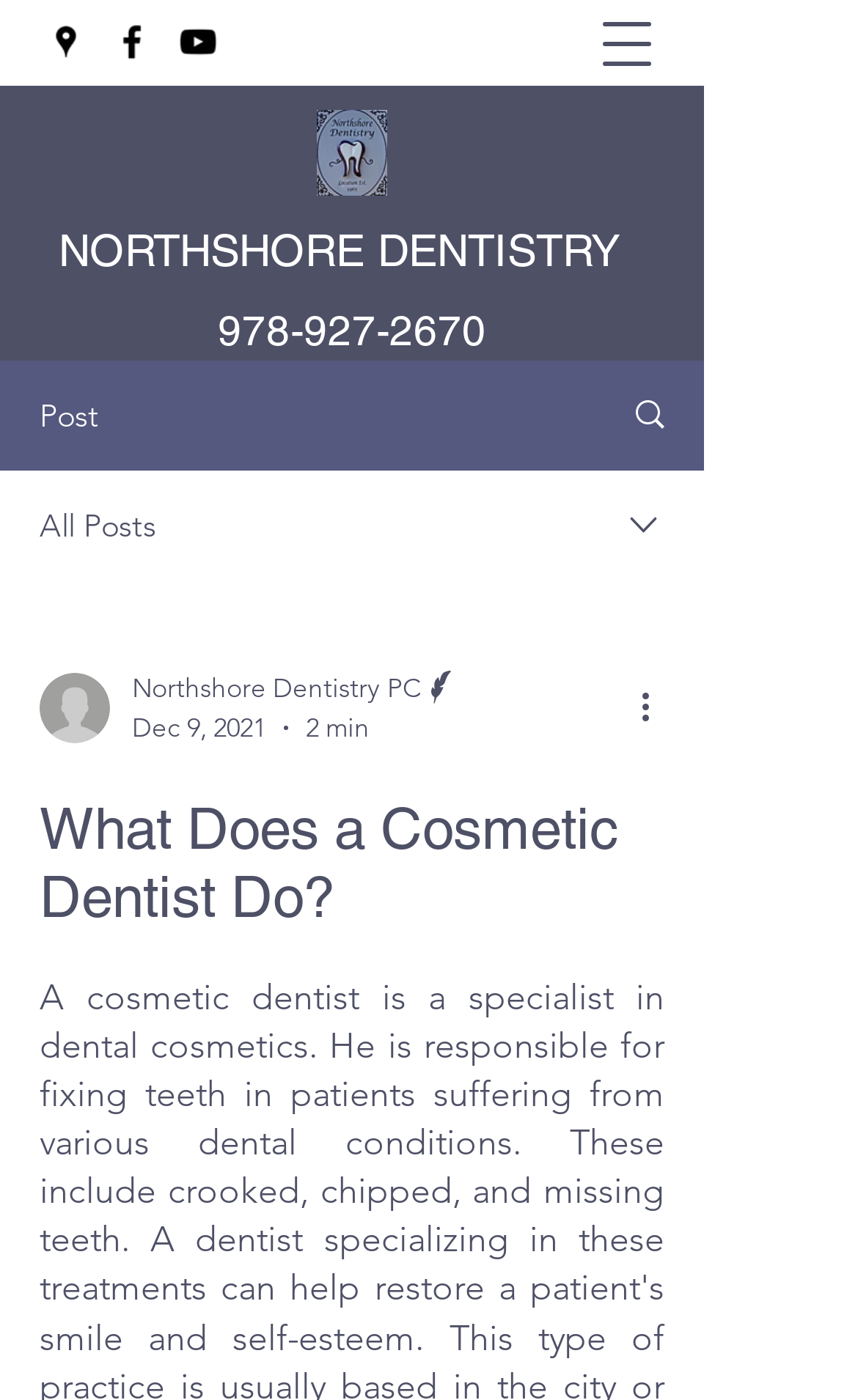Find the bounding box coordinates for the HTML element specified by: "NORTHSHORE DENTISTRY".

[0.068, 0.16, 0.753, 0.198]